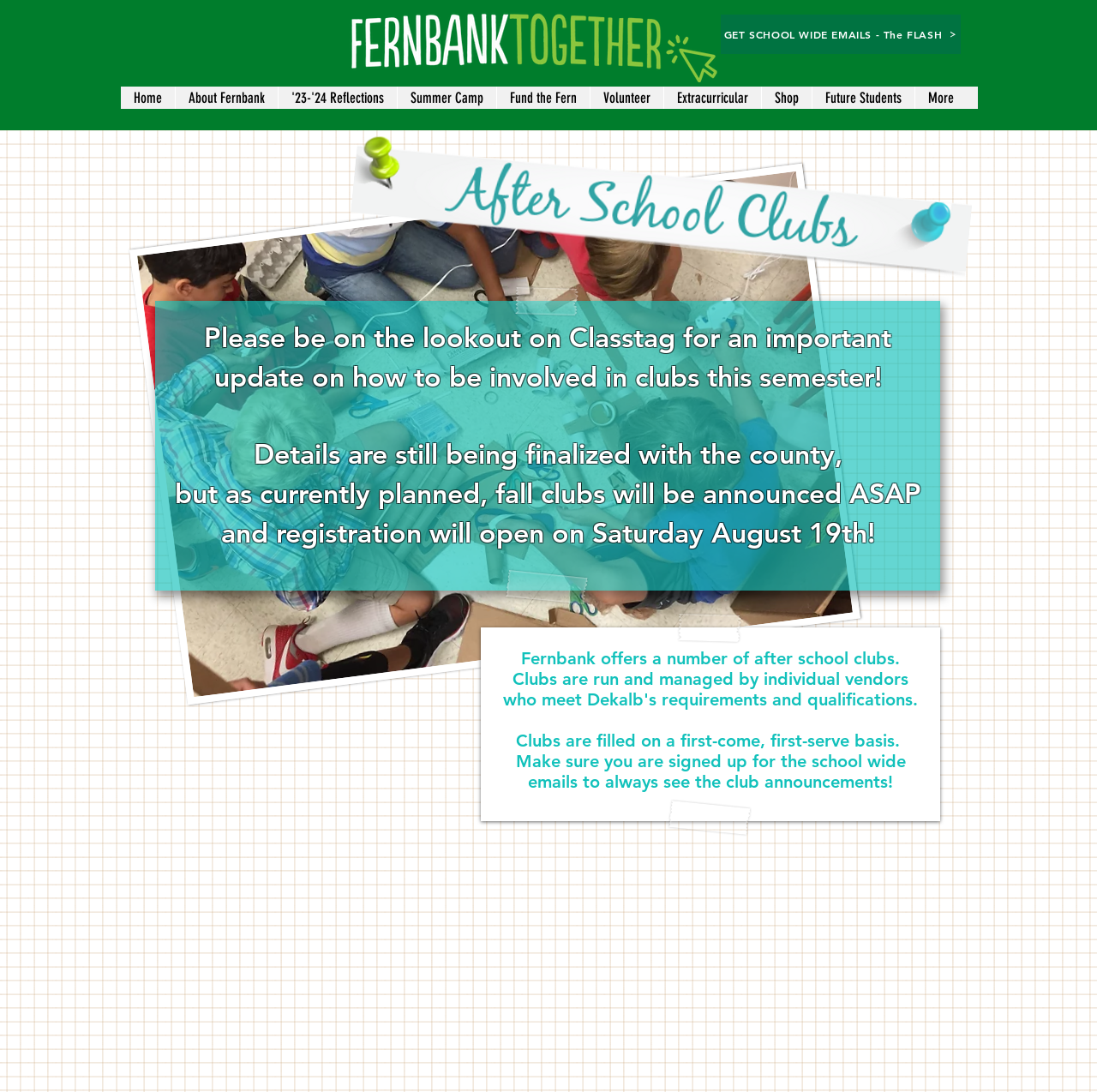Utilize the details in the image to thoroughly answer the following question: How are clubs filled?

I found the answer by reading the static text that says 'Clubs are filled on a first-come, first-serve basis.'. This indicates that clubs are filled based on a first-come, first-serve basis.